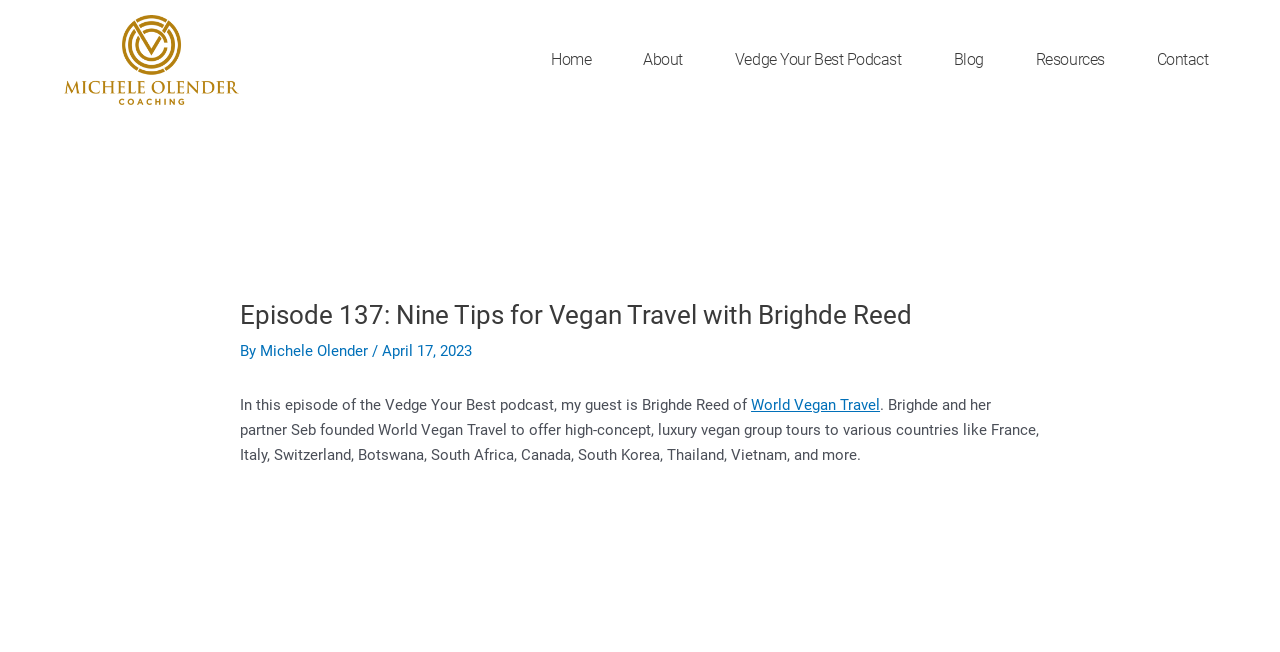Using the description: "World Vegan Travel", determine the UI element's bounding box coordinates. Ensure the coordinates are in the format of four float numbers between 0 and 1, i.e., [left, top, right, bottom].

[0.587, 0.607, 0.688, 0.635]